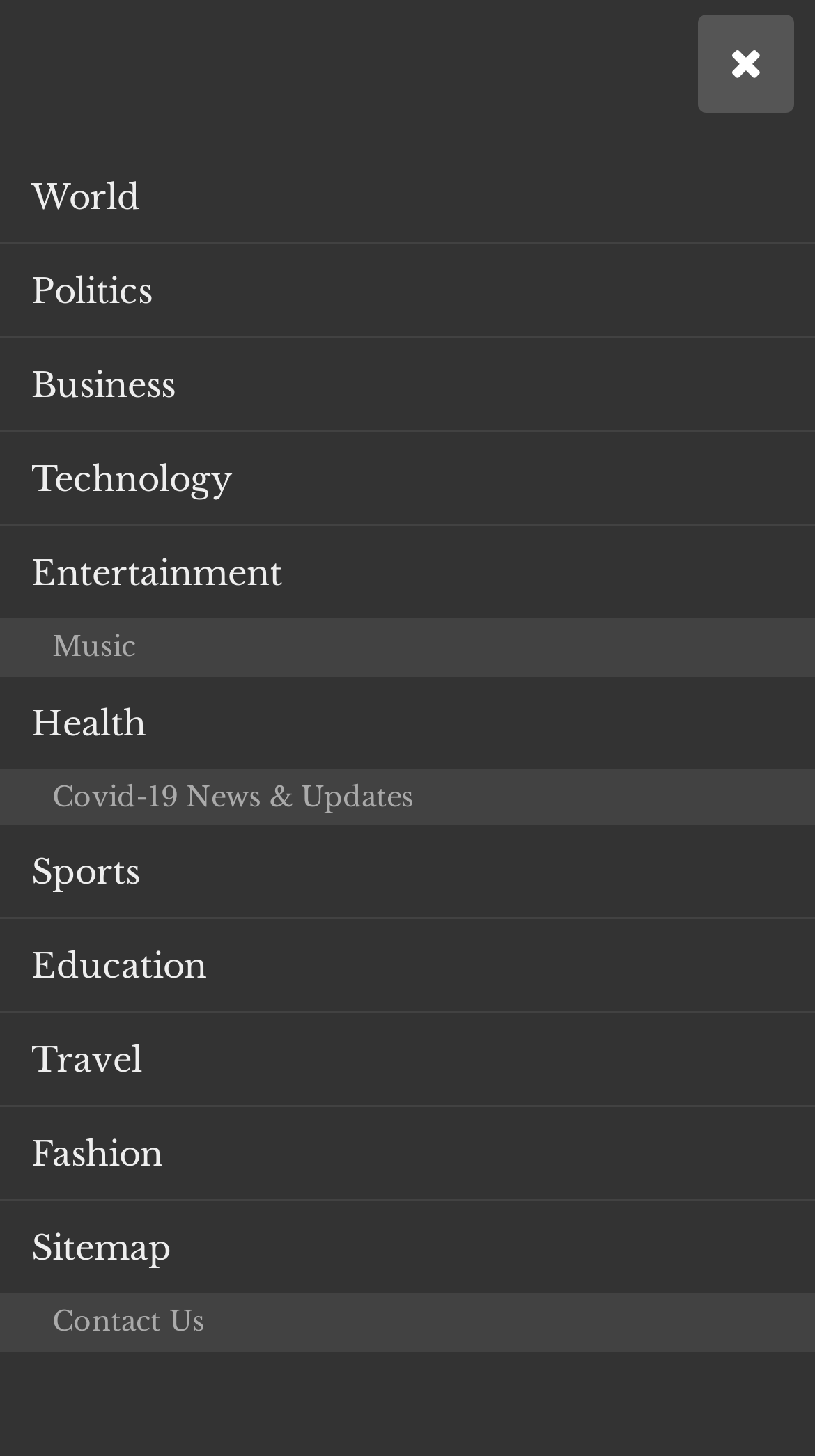Please locate the bounding box coordinates of the element that should be clicked to achieve the given instruction: "Contact Us".

[0.0, 0.89, 1.0, 0.928]